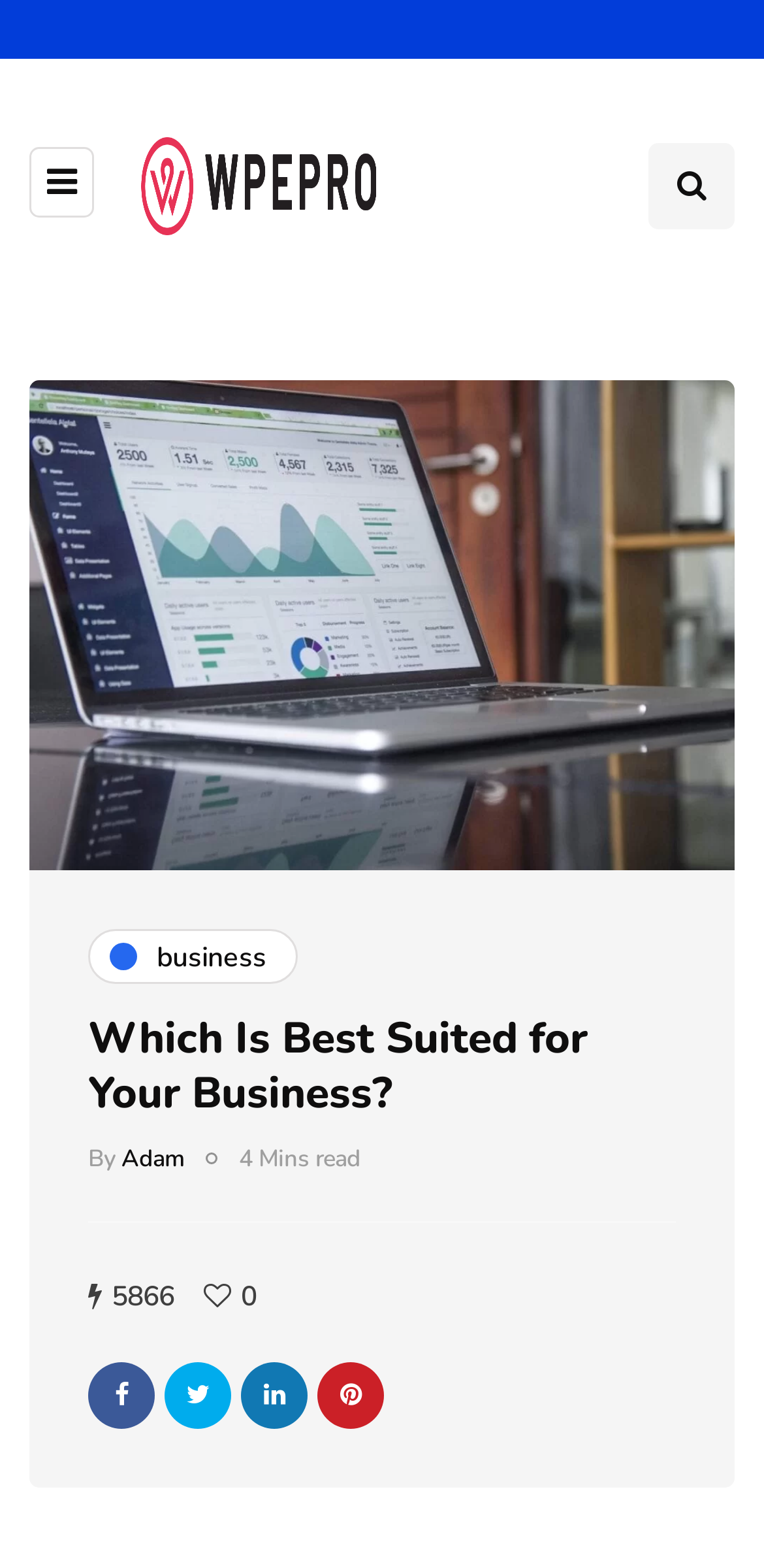Using the webpage screenshot, find the UI element described by parent_node: Internet with a Brain. Provide the bounding box coordinates in the format (top-left x, top-left y, bottom-right x, bottom-right y), ensuring all values are floating point numbers between 0 and 1.

None